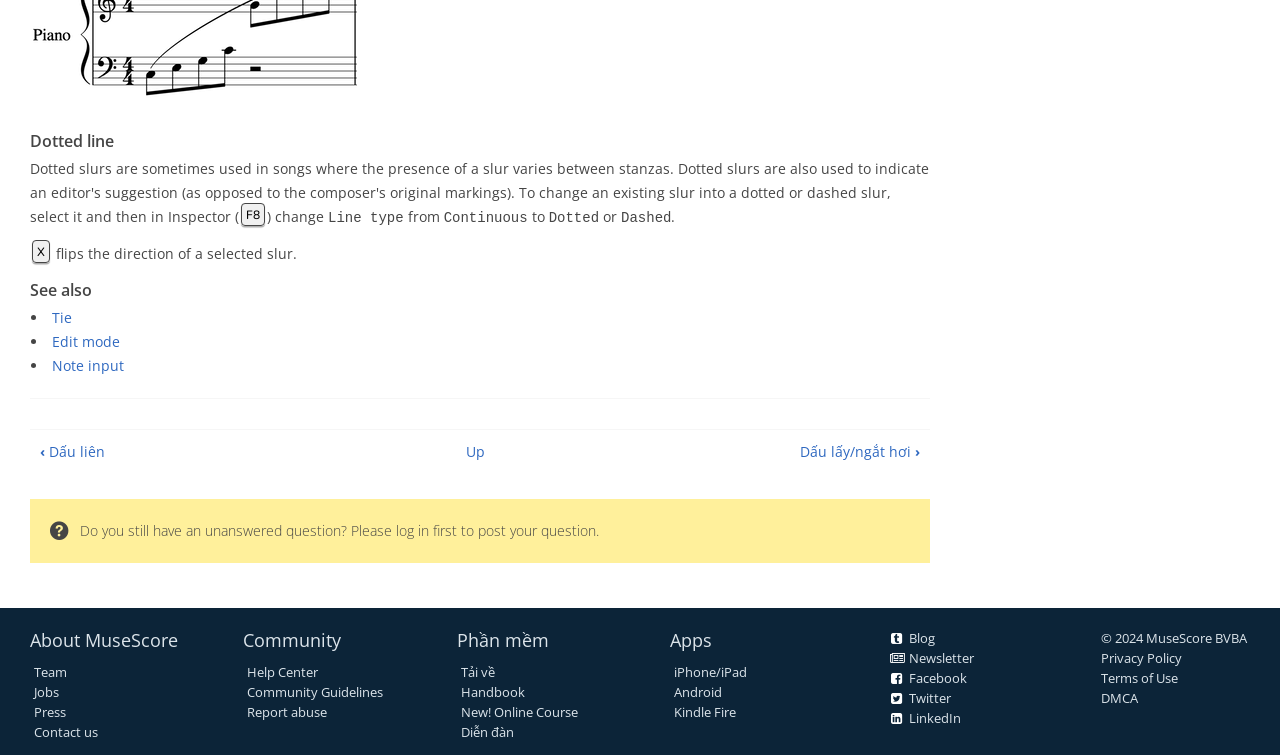Locate the bounding box coordinates of the element I should click to achieve the following instruction: "Learn about the MuseScore team".

[0.027, 0.877, 0.052, 0.901]